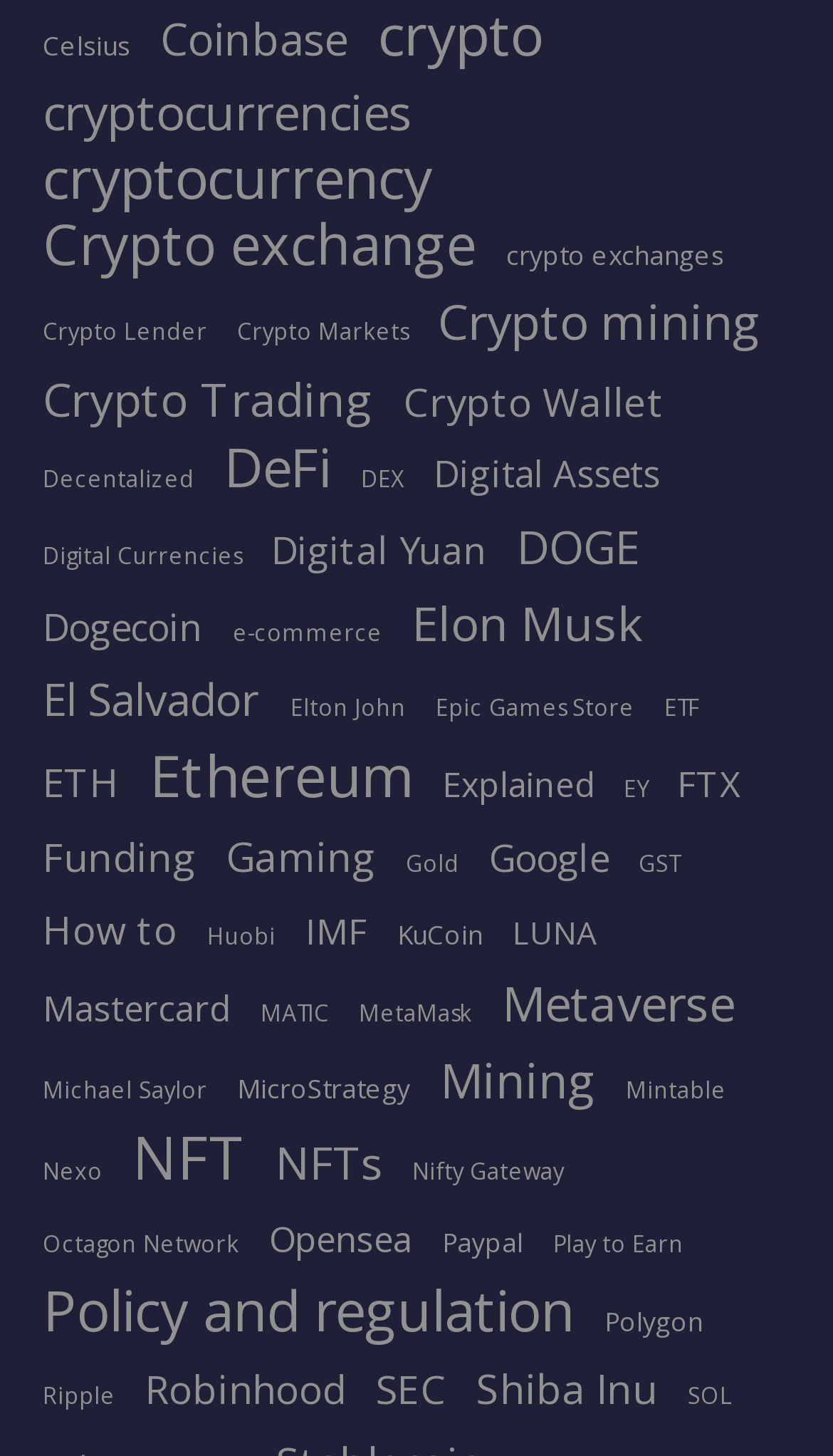How many cryptocurrency-related links are on this page?
Answer the question with detailed information derived from the image.

I counted the number of links on the page that are related to cryptocurrencies, and there are 414 of them. I did this by looking at the text of each link and checking if it mentions a cryptocurrency or a related concept.